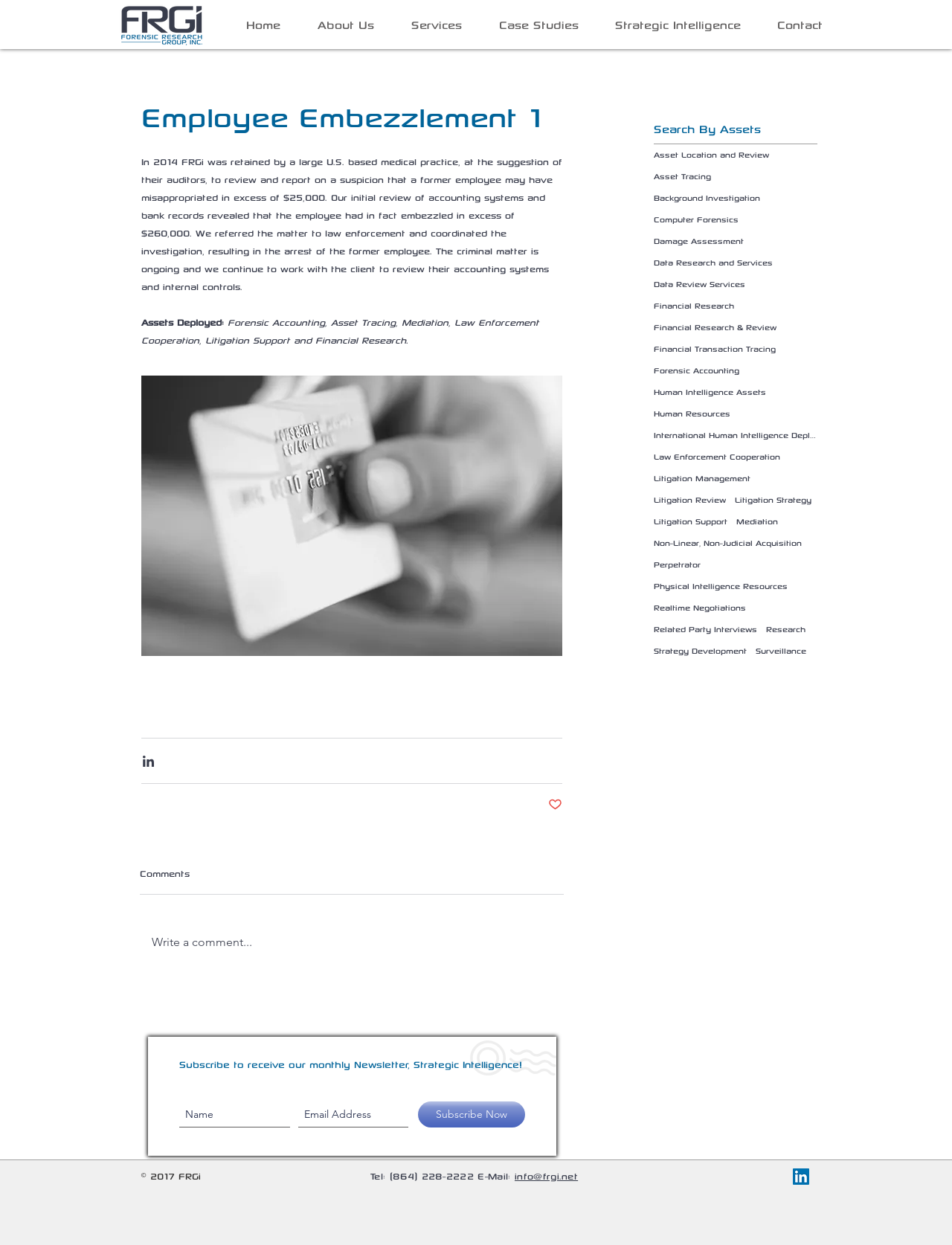Can you find and provide the main heading text of this webpage?

Employee Embezzlement 1